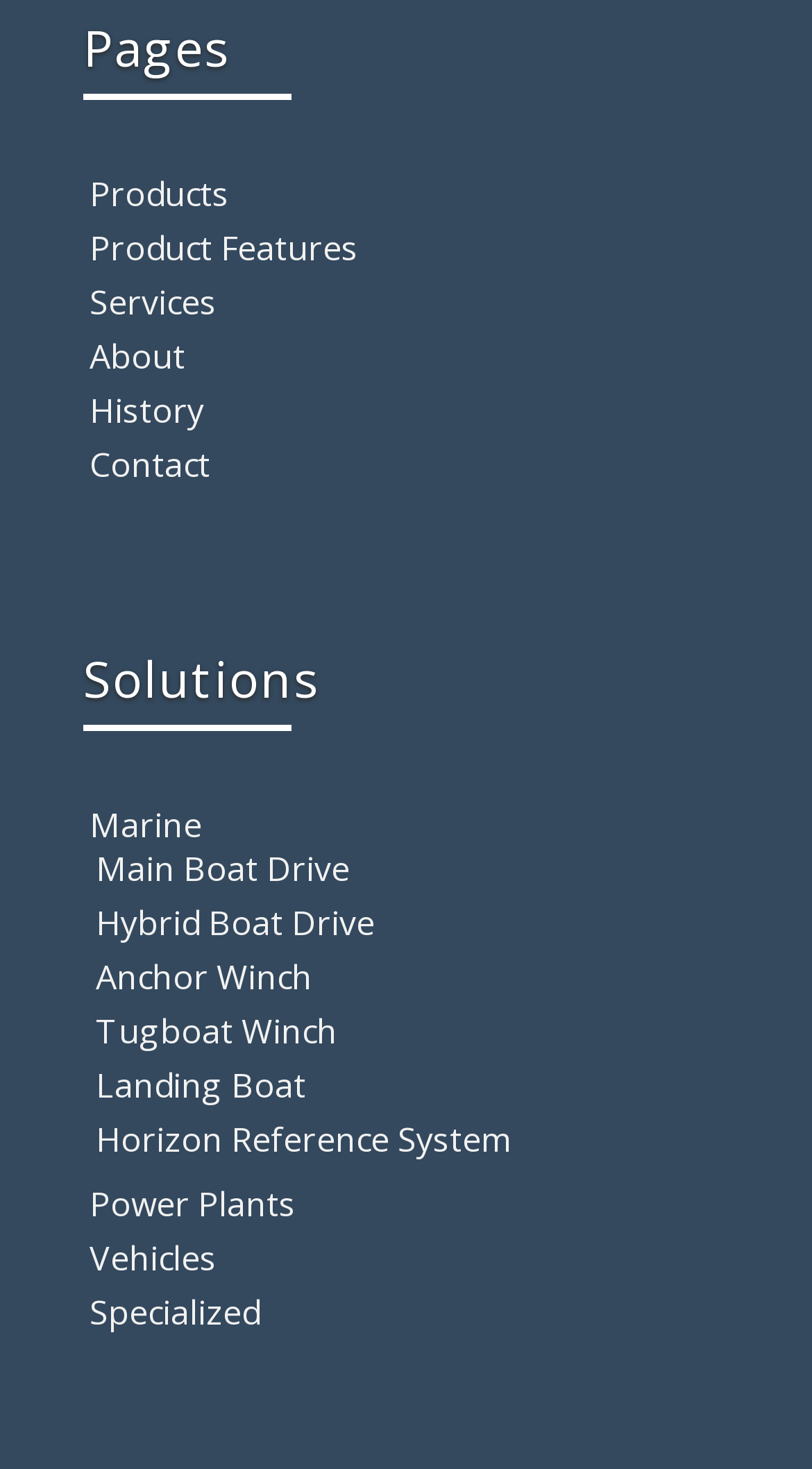Give a one-word or short-phrase answer to the following question: 
How many main categories are on the webpage?

5